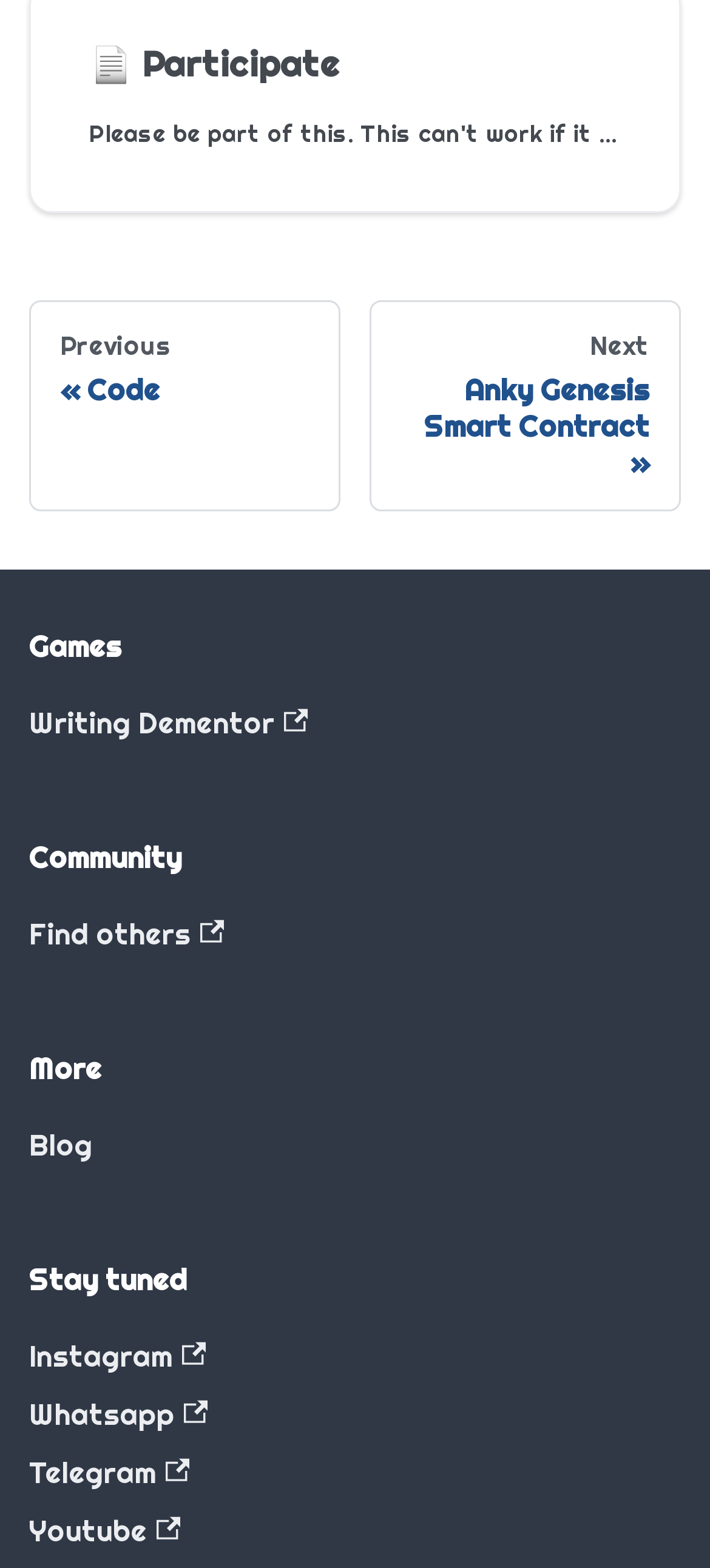Identify the bounding box coordinates of the clickable region necessary to fulfill the following instruction: "go to previous page". The bounding box coordinates should be four float numbers between 0 and 1, i.e., [left, top, right, bottom].

[0.041, 0.192, 0.479, 0.326]